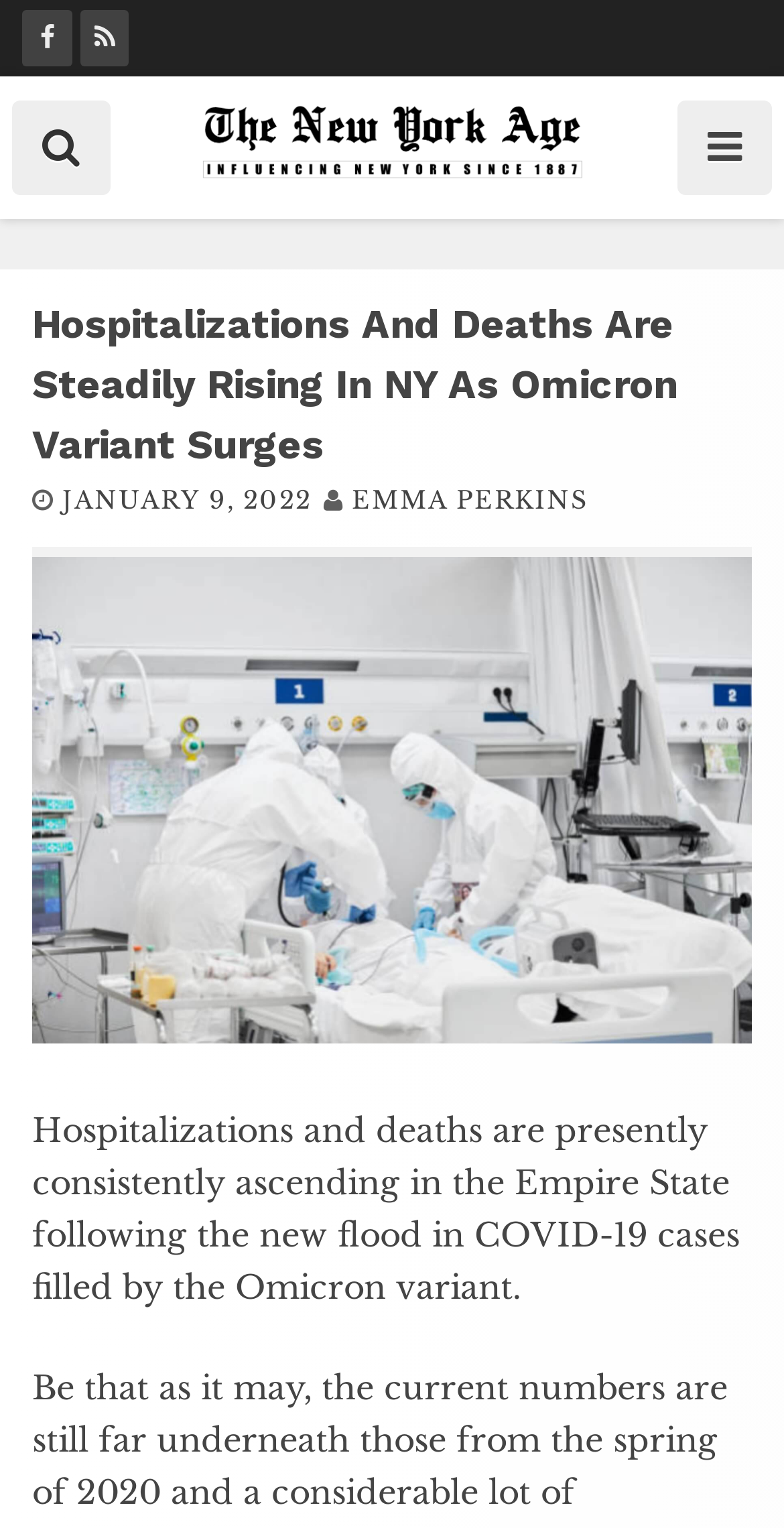Explain in detail what is displayed on the webpage.

The webpage appears to be a news article from The New York Age Newspaper. At the top-left corner, there is a "Skip to content" link. Next to it, there are two icons, represented by '\uf09a' and '\uf09e', which are likely social media links. Below these elements, there is a button with a '\uf002' icon, possibly a search or menu button.

On the top-right corner, there is a button with a '\uf0c9' icon, which may be a settings or menu button. Below this button, there is a header section that spans almost the entire width of the page. The header contains the title of the article, "Hospitalizations And Deaths Are Steadily Rising In NY As Omicron Variant Surges", in a large font size. Below the title, there are two links: "JANUARY 9, 2022" and "EMMA PERKINS", which likely indicate the publication date and author of the article, respectively.

Below the header section, there is a paragraph of text that summarizes the article, stating that hospitalizations and deaths are increasing in New York due to the Omicron variant. The image of The New York Age Newspaper's logo is placed above the header section, aligned to the left.

There are a total of 5 links, 3 buttons, 1 image, and 1 paragraph of text on the webpage. The layout is organized, with clear headings and concise text, making it easy to navigate and read.